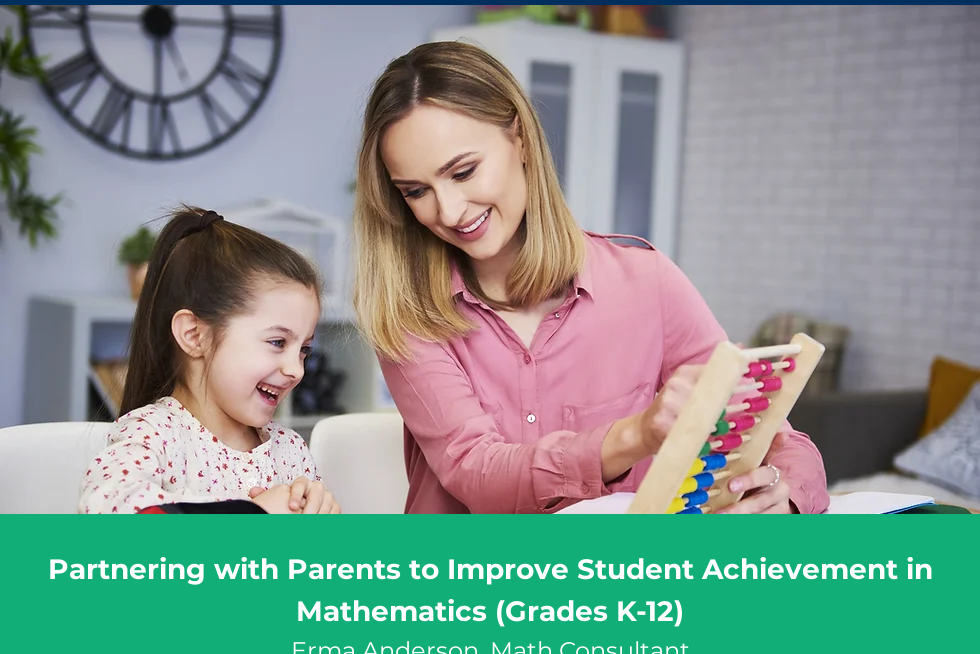Describe every aspect of the image in detail.

In this engaging image, a young girl and her mother are joyfully interacting while learning together. The mother, with a friendly smile, holds an abacus, using it as a tool to teach her child concepts of mathematics. The girl, with a bright expression of excitement and curiosity, looks up at her mother, fully engaged in the learning process. The setting features a cozy, well-lit room with elements like a clock on the wall and lush greenery in the background, reflecting a warm and inviting atmosphere conducive to learning. This visual captures the essence of partnering with parents to enhance student achievement in mathematics, emblematic of the program led by Erma Anderson, a dedicated math consultant focused on fostering educational success for children in grades K-12.